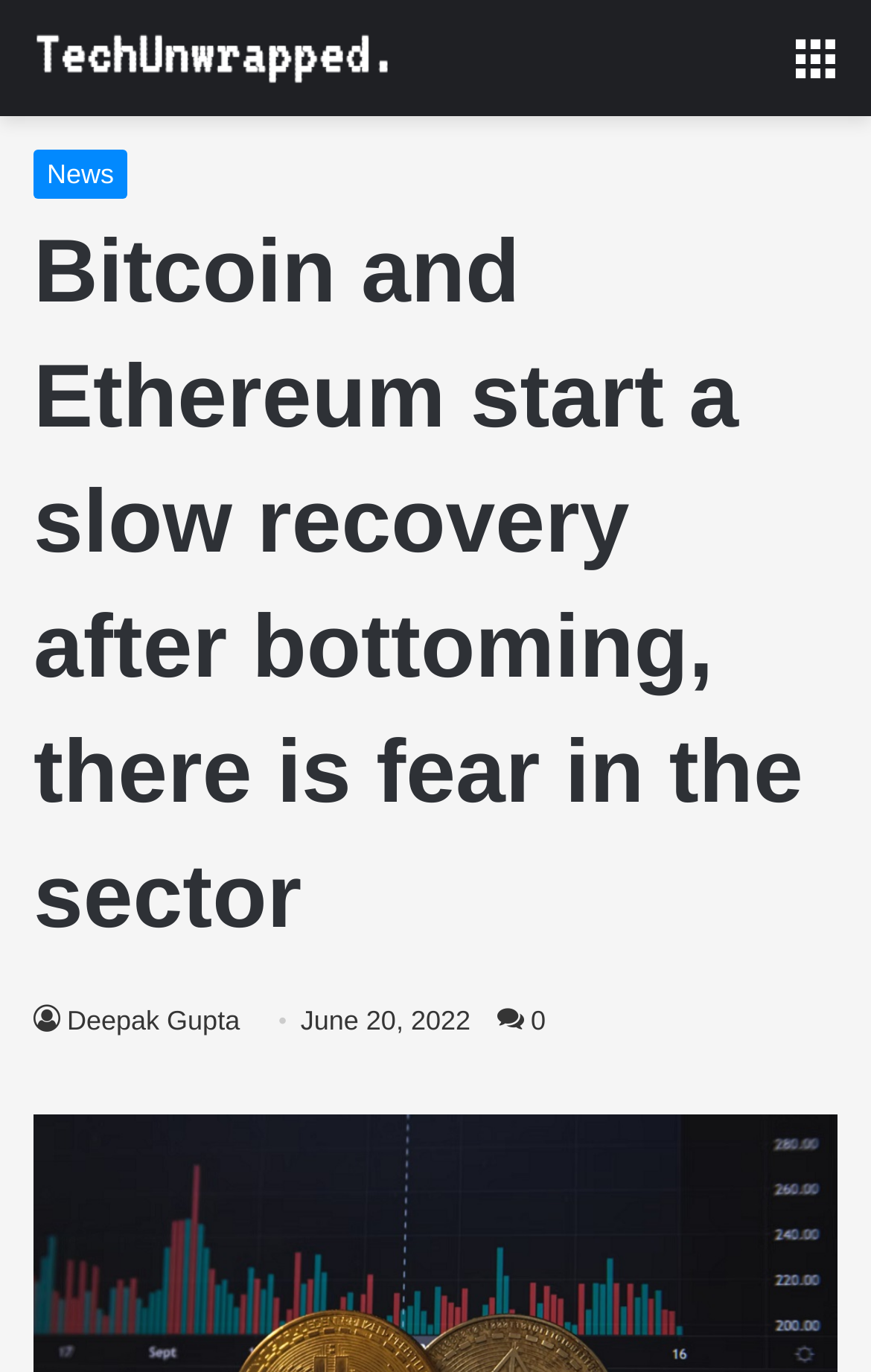Identify the bounding box for the UI element specified in this description: "Menu". The coordinates must be four float numbers between 0 and 1, formatted as [left, top, right, bottom].

[0.91, 0.018, 0.962, 0.091]